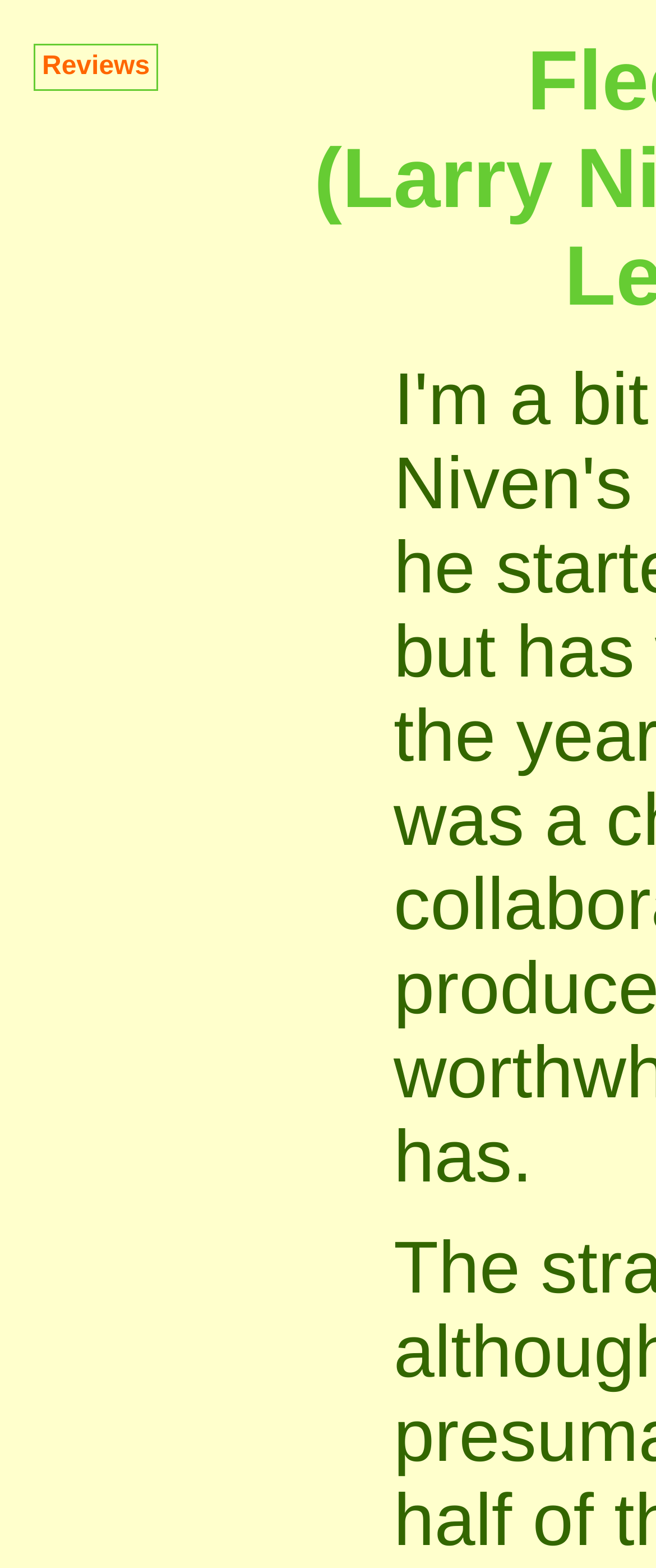Determine the primary headline of the webpage.

Fleet of worlds
(Larry Niven & Edward M. Lerner, 2007)